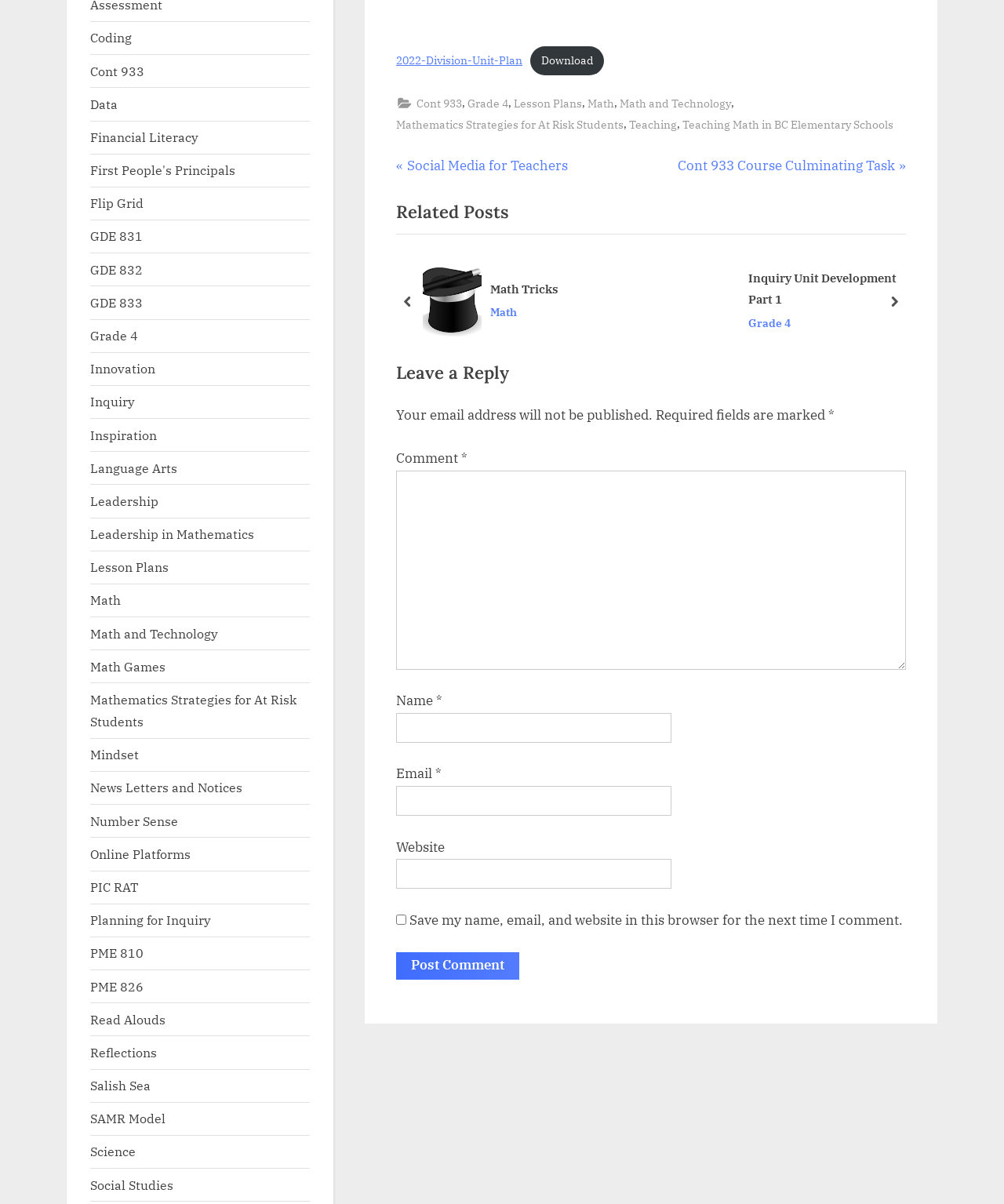Specify the bounding box coordinates of the element's area that should be clicked to execute the given instruction: "Click on the 'Post Comment' button". The coordinates should be four float numbers between 0 and 1, i.e., [left, top, right, bottom].

[0.395, 0.791, 0.517, 0.814]